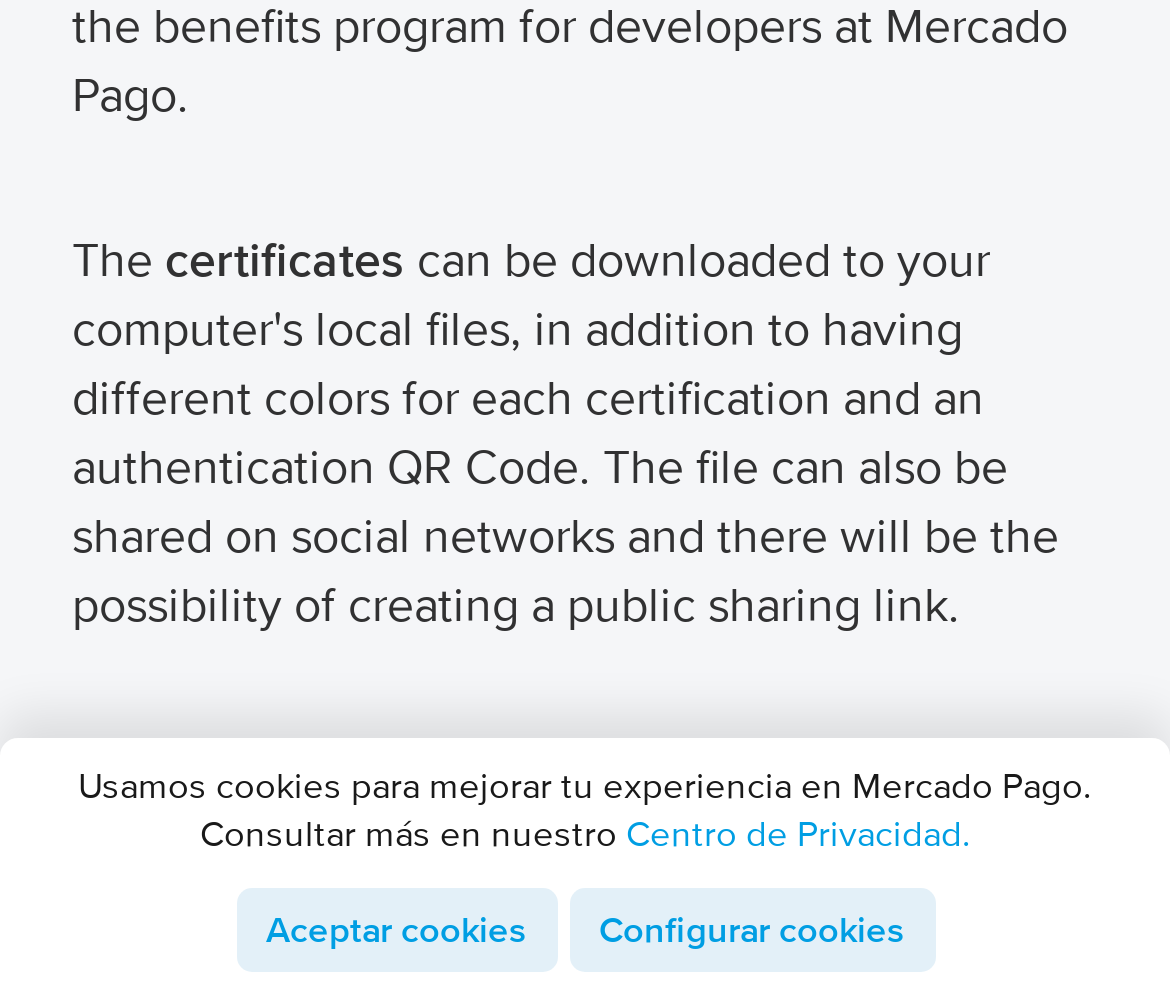Using the description: "Aceptar cookies", identify the bounding box of the corresponding UI element in the screenshot.

[0.201, 0.892, 0.476, 0.976]